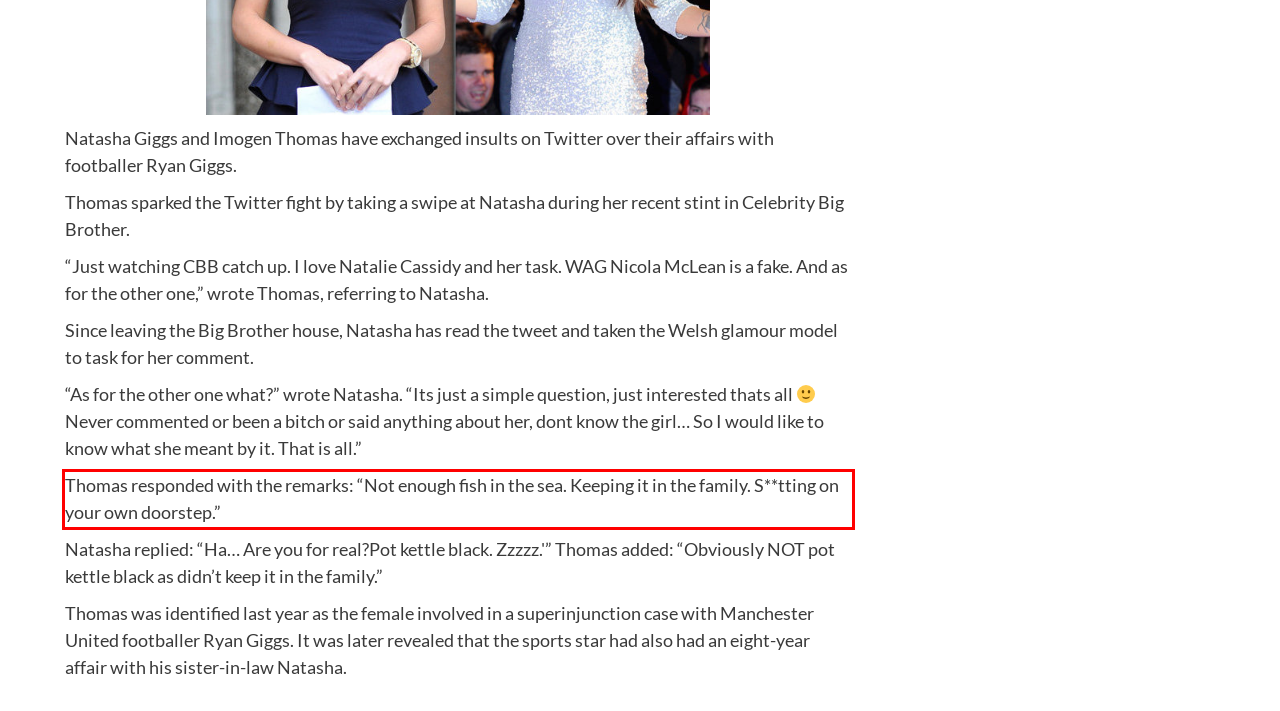Please look at the screenshot provided and find the red bounding box. Extract the text content contained within this bounding box.

Thomas responded with the remarks: “Not enough fish in the sea. Keeping it in the family. S**tting on your own doorstep.”